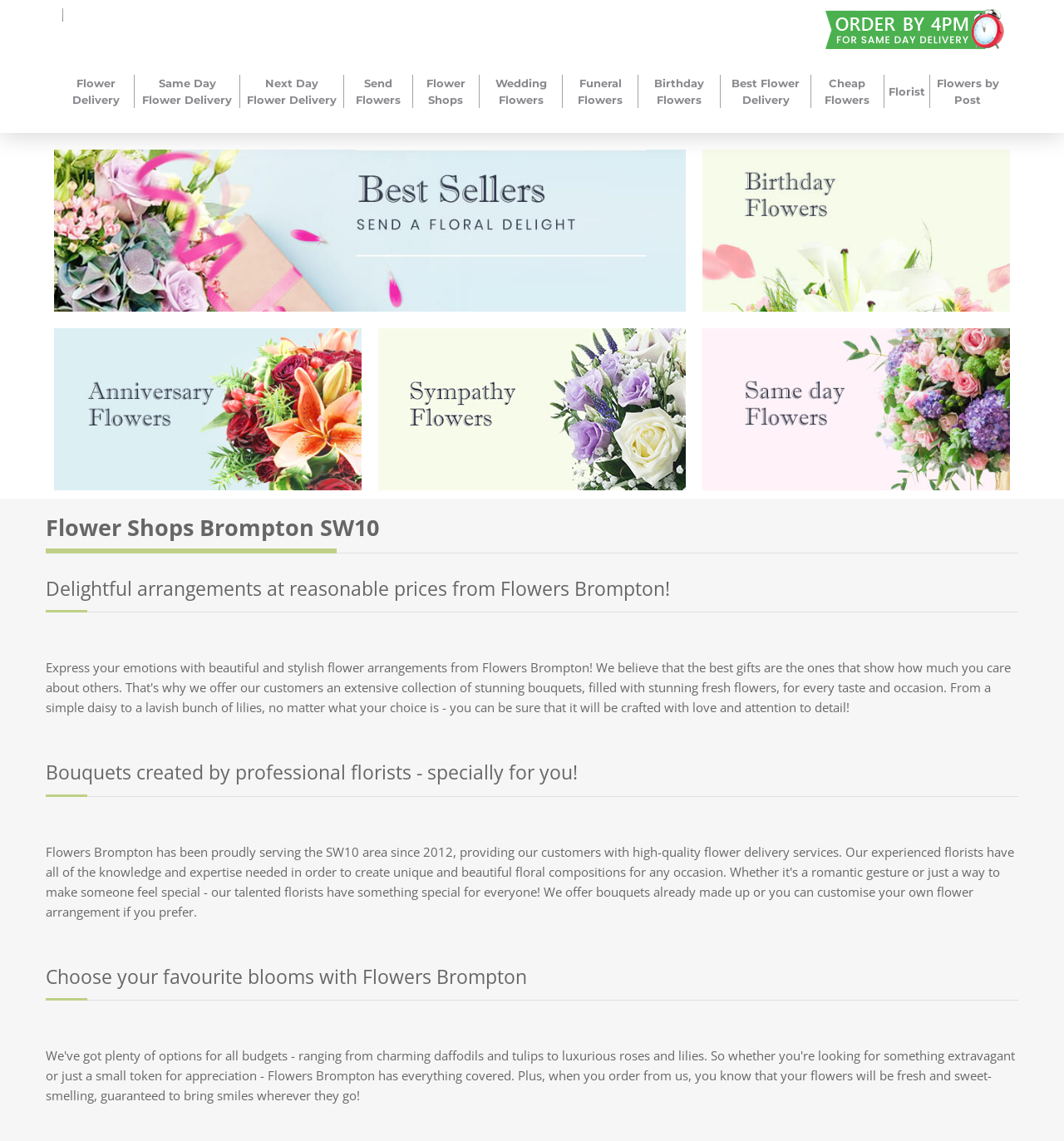Analyze the image and provide a detailed answer to the question: What is the main category of flowers?

Based on the webpage, there are multiple categories of flowers listed, including Birthday Flowers, Anniversary Flowers, Sympathy Flowers, and Same Day Flowers. Among these, Birthday Flowers is one of the main categories.